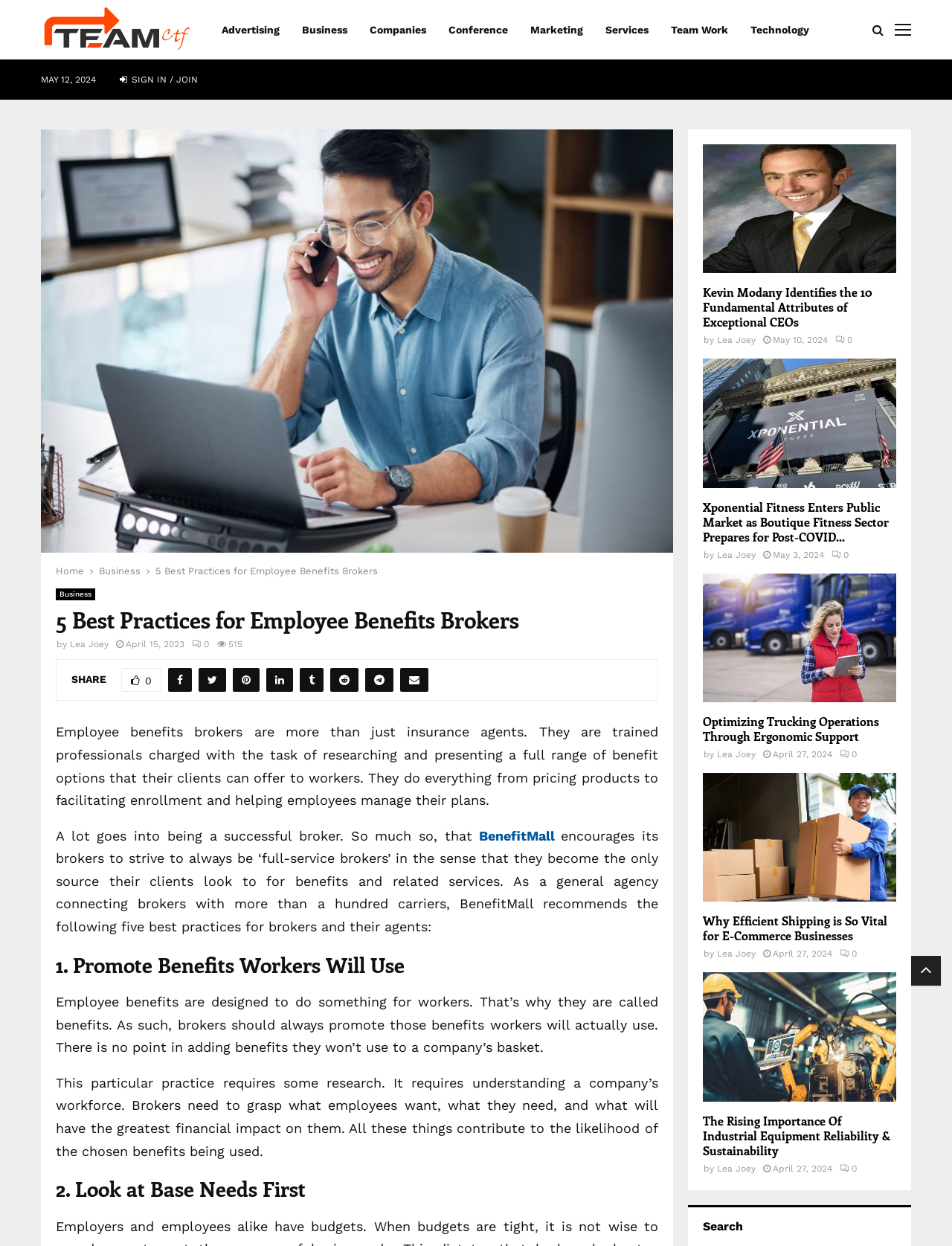Please locate the bounding box coordinates of the element that needs to be clicked to achieve the following instruction: "Click on the 'Team Ctf – Best In Class IT Consulting Advice & Tips' link". The coordinates should be four float numbers between 0 and 1, i.e., [left, top, right, bottom].

[0.043, 0.006, 0.201, 0.042]